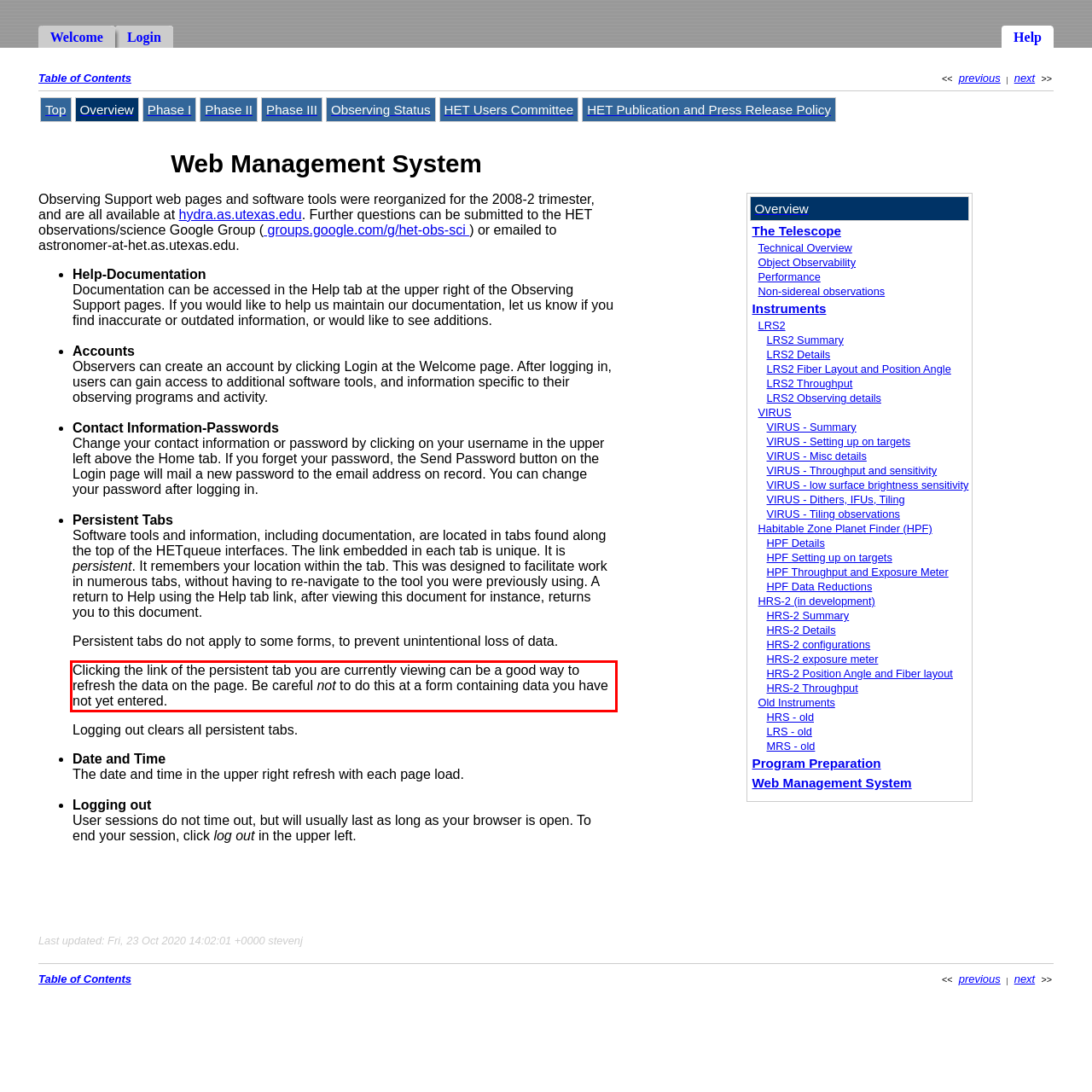You have a screenshot of a webpage, and there is a red bounding box around a UI element. Utilize OCR to extract the text within this red bounding box.

Clicking the link of the persistent tab you are currently viewing can be a good way to refresh the data on the page. Be careful not to do this at a form containing data you have not yet entered.